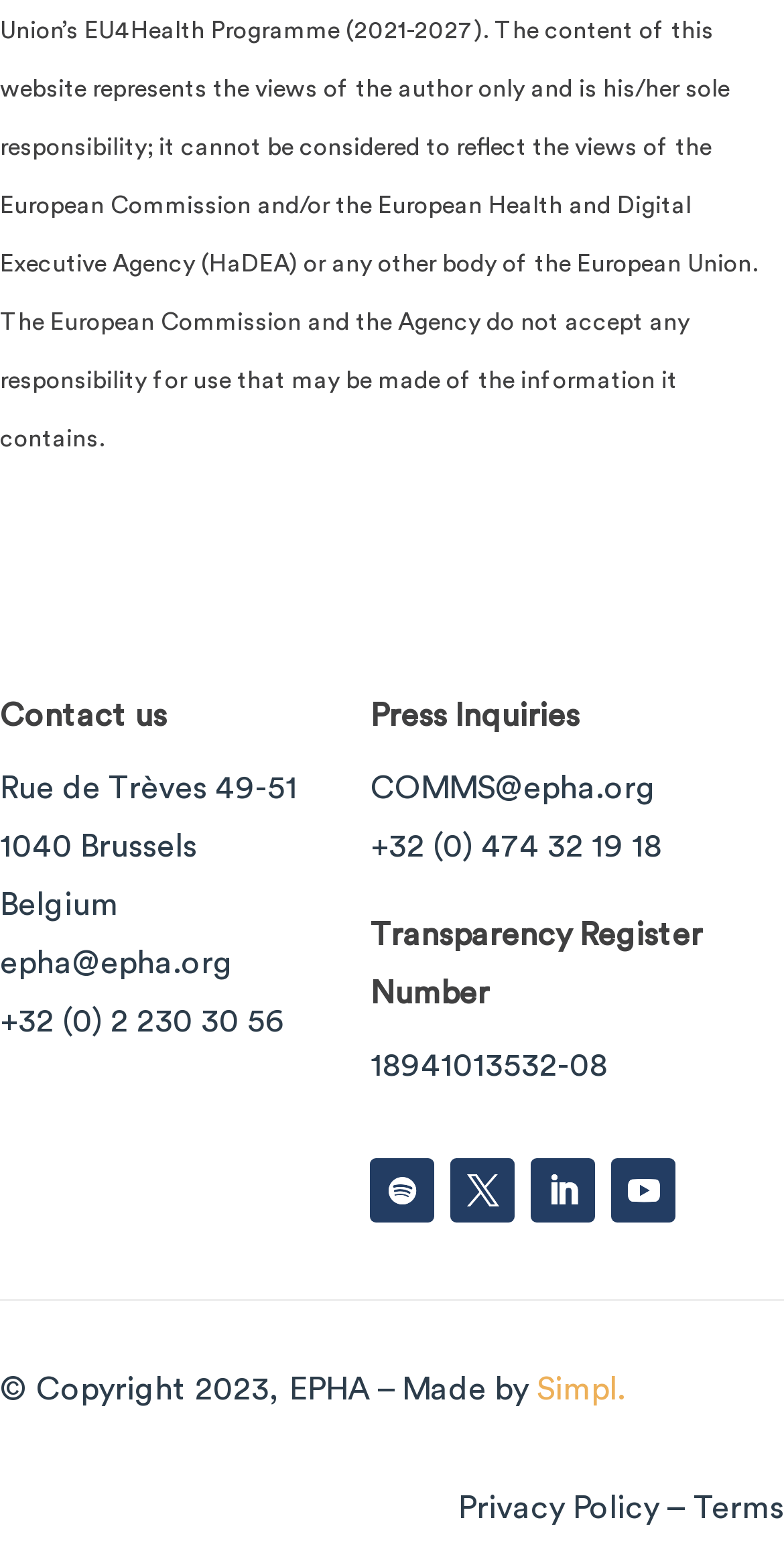Determine the bounding box coordinates of the region that needs to be clicked to achieve the task: "Call the office phone number".

[0.0, 0.643, 0.364, 0.664]